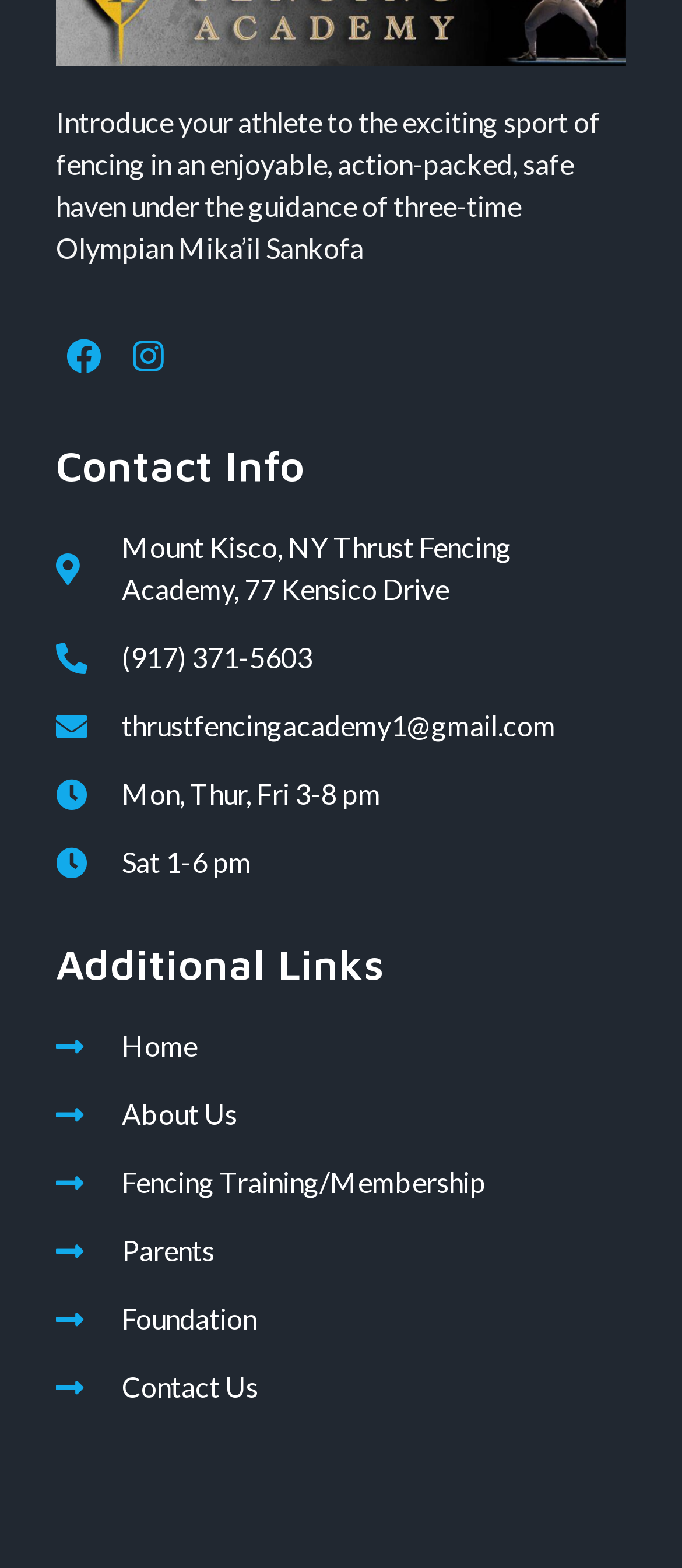Determine the bounding box for the described UI element: "Parents".

[0.082, 0.784, 0.918, 0.811]